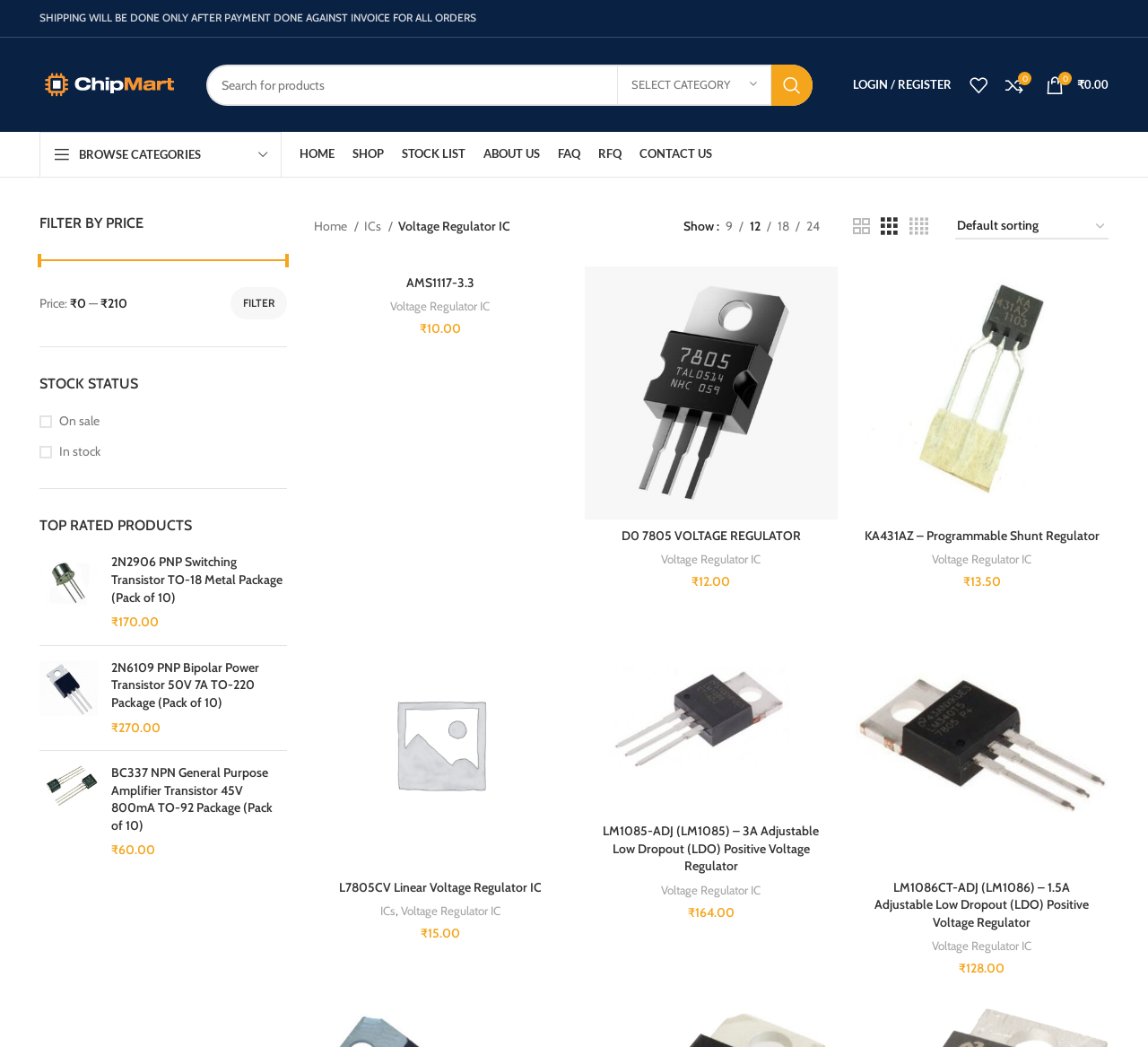Identify the bounding box coordinates of the section to be clicked to complete the task described by the following instruction: "Filter by price". The coordinates should be four float numbers between 0 and 1, formatted as [left, top, right, bottom].

[0.2, 0.275, 0.25, 0.305]